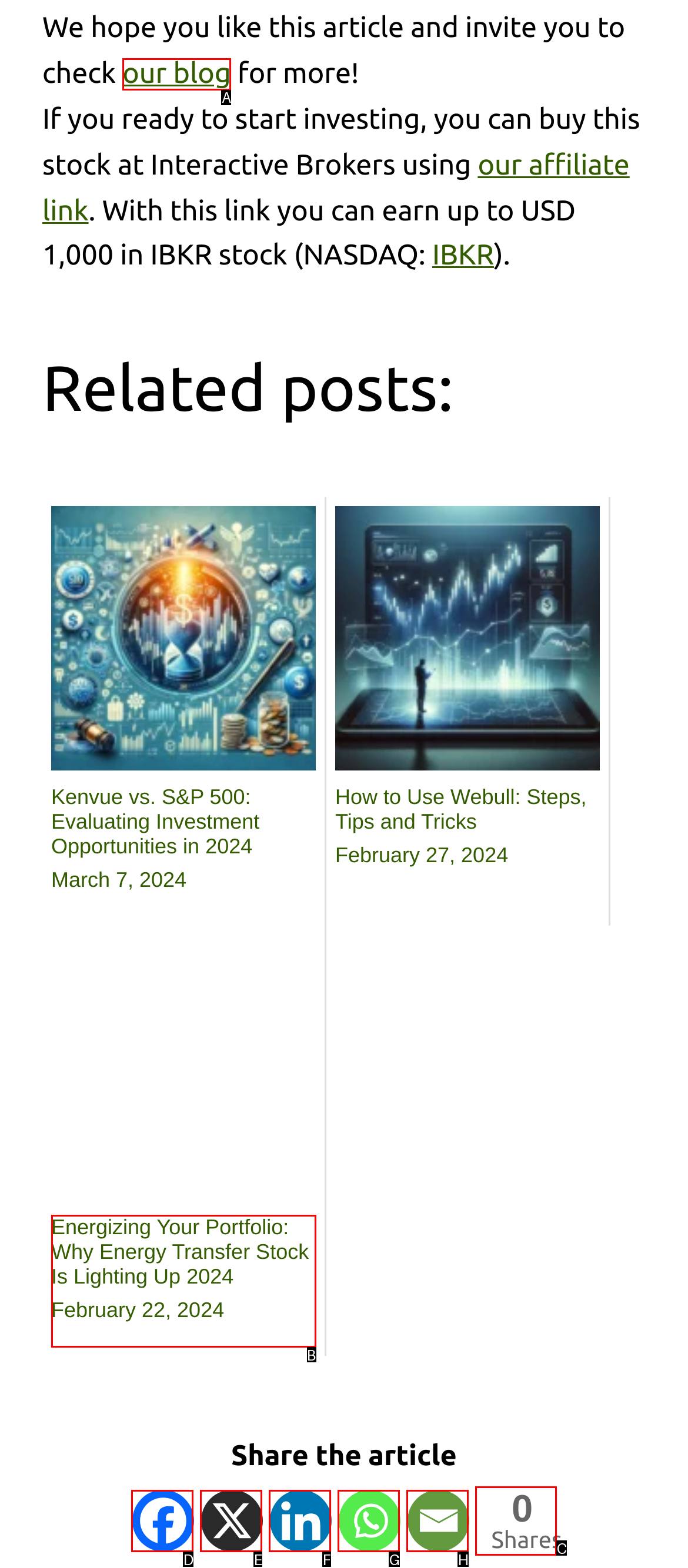Identify the bounding box that corresponds to: parent_node: 0 aria-label="Linkedin" title="Linkedin"
Respond with the letter of the correct option from the provided choices.

F